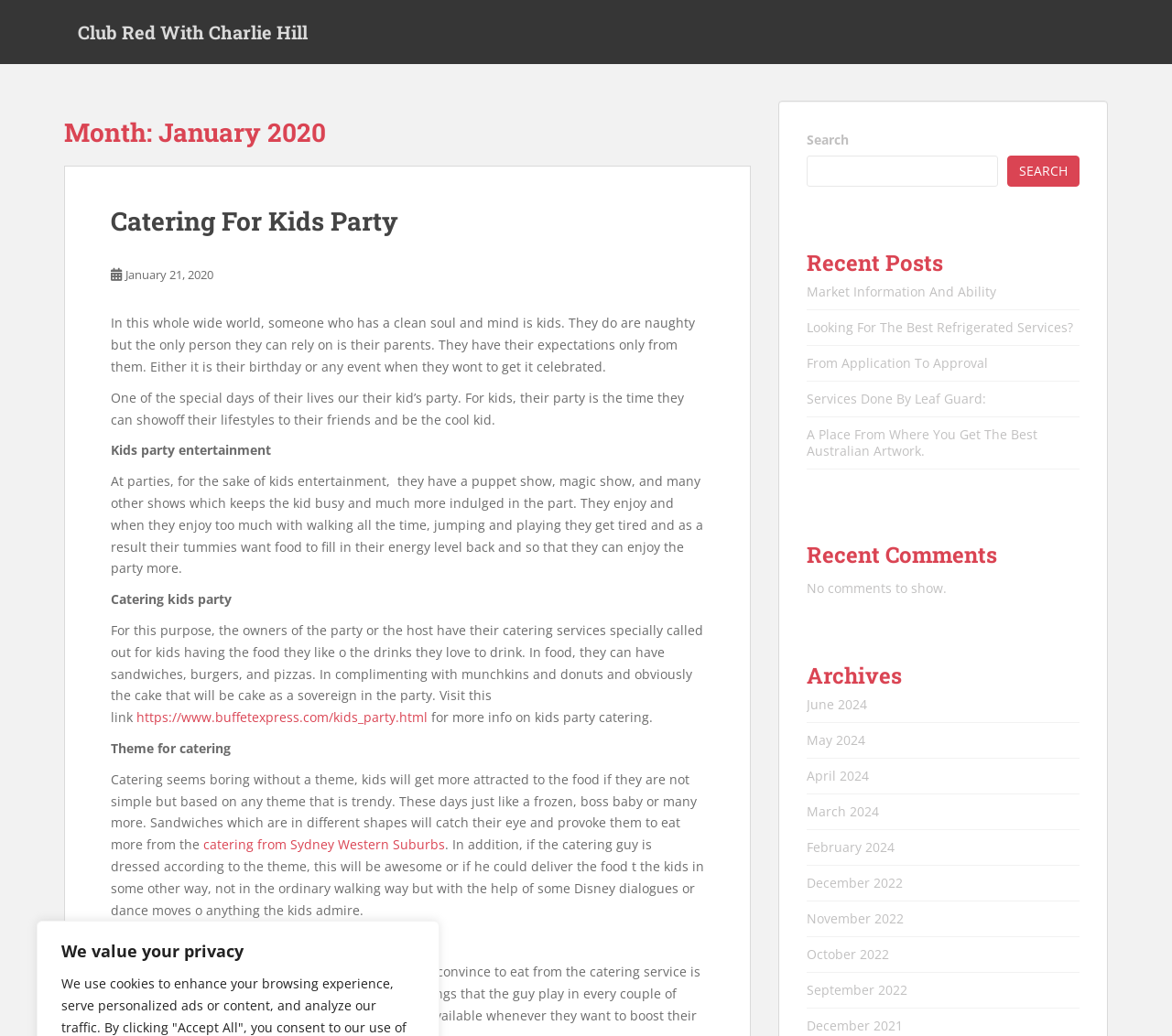Find the bounding box coordinates of the clickable area that will achieve the following instruction: "Search for something".

[0.688, 0.15, 0.852, 0.18]